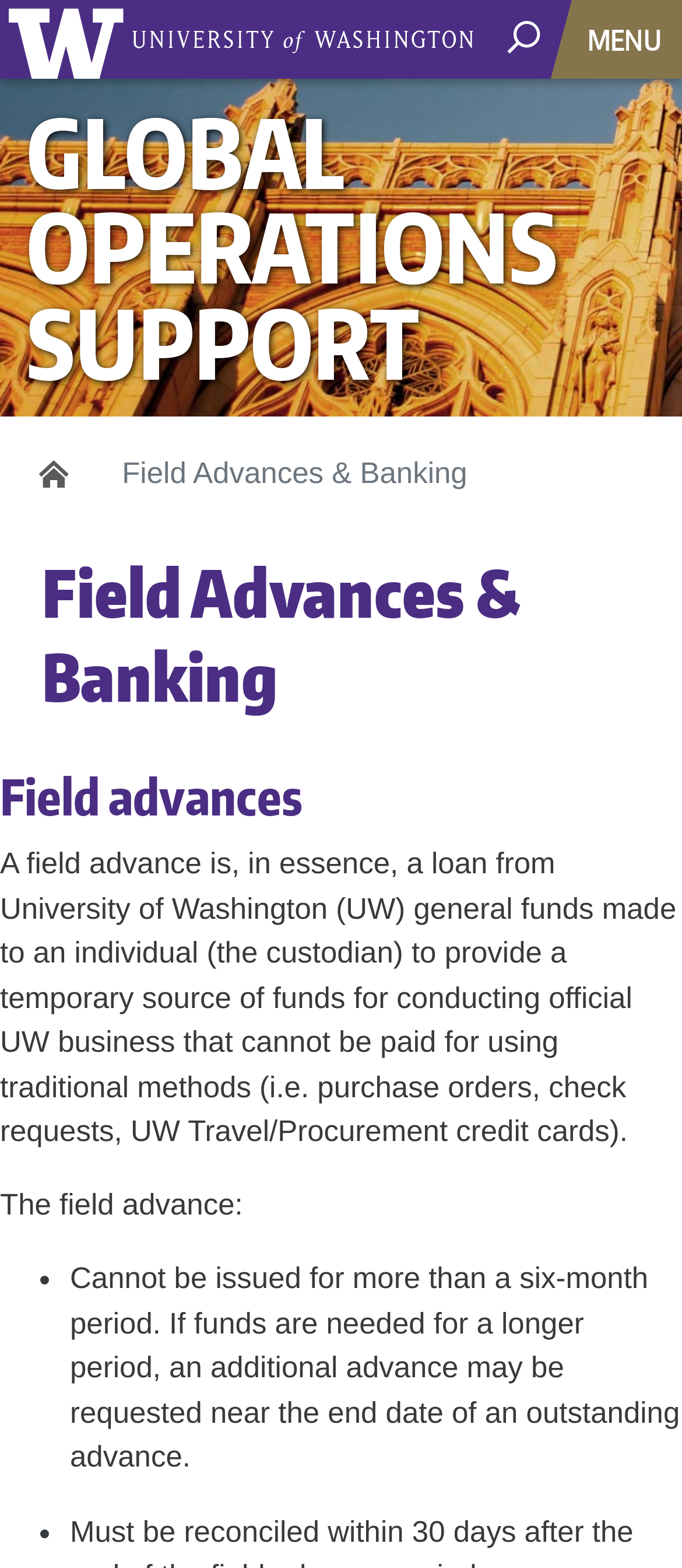Locate the bounding box for the described UI element: "University of Washington". Ensure the coordinates are four float numbers between 0 and 1, formatted as [left, top, right, bottom].

[0.013, 0.0, 0.2, 0.05]